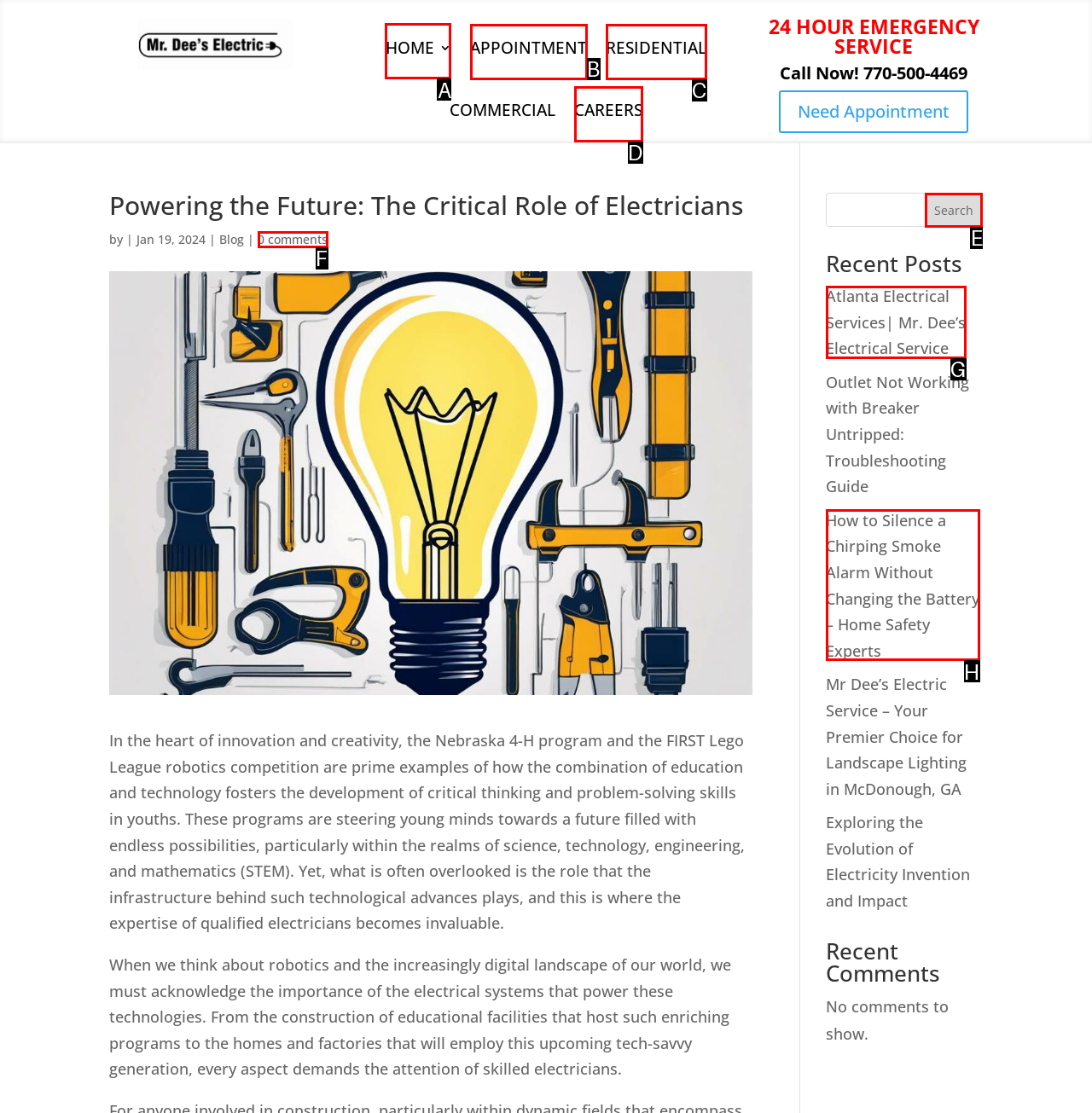Tell me which one HTML element you should click to complete the following task: Click the HOME link
Answer with the option's letter from the given choices directly.

A